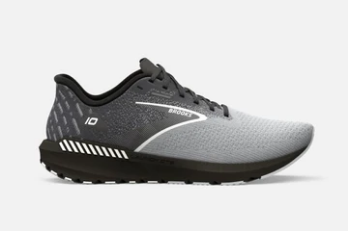Thoroughly describe the content and context of the image.

The image showcases the Men's Brooks Launch GTS 10 running shoes, prominently displayed against a clean, white backdrop. These shoes feature a sleek design, blending shades of gray with a distinctive black sole. Notable elements include the number "10" elegantly placed on the side, alongside the Brooks logo, indicating its model. The upper part of the shoe demonstrates a breathable mesh material, complemented by supportive overlays that combine style with functionality, making it ideal for runners seeking both performance and comfort. The shoes' aesthetic appeals to athletes and casual wearers alike, emphasizing both innovation and style in athletic footwear.